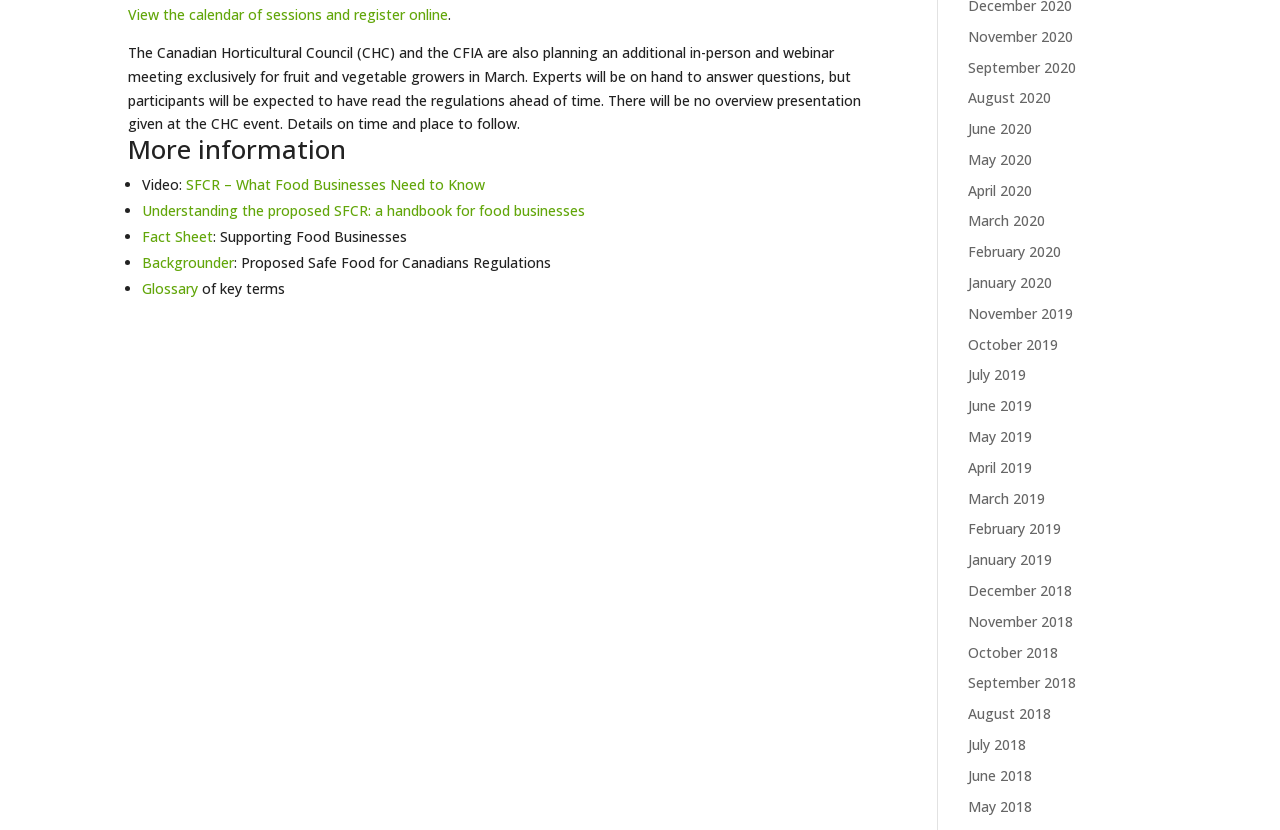What is the earliest month listed for archived links?
Answer the question with as much detail as you can, using the image as a reference.

The webpage lists archived links for various months, with the earliest month being December 2018.